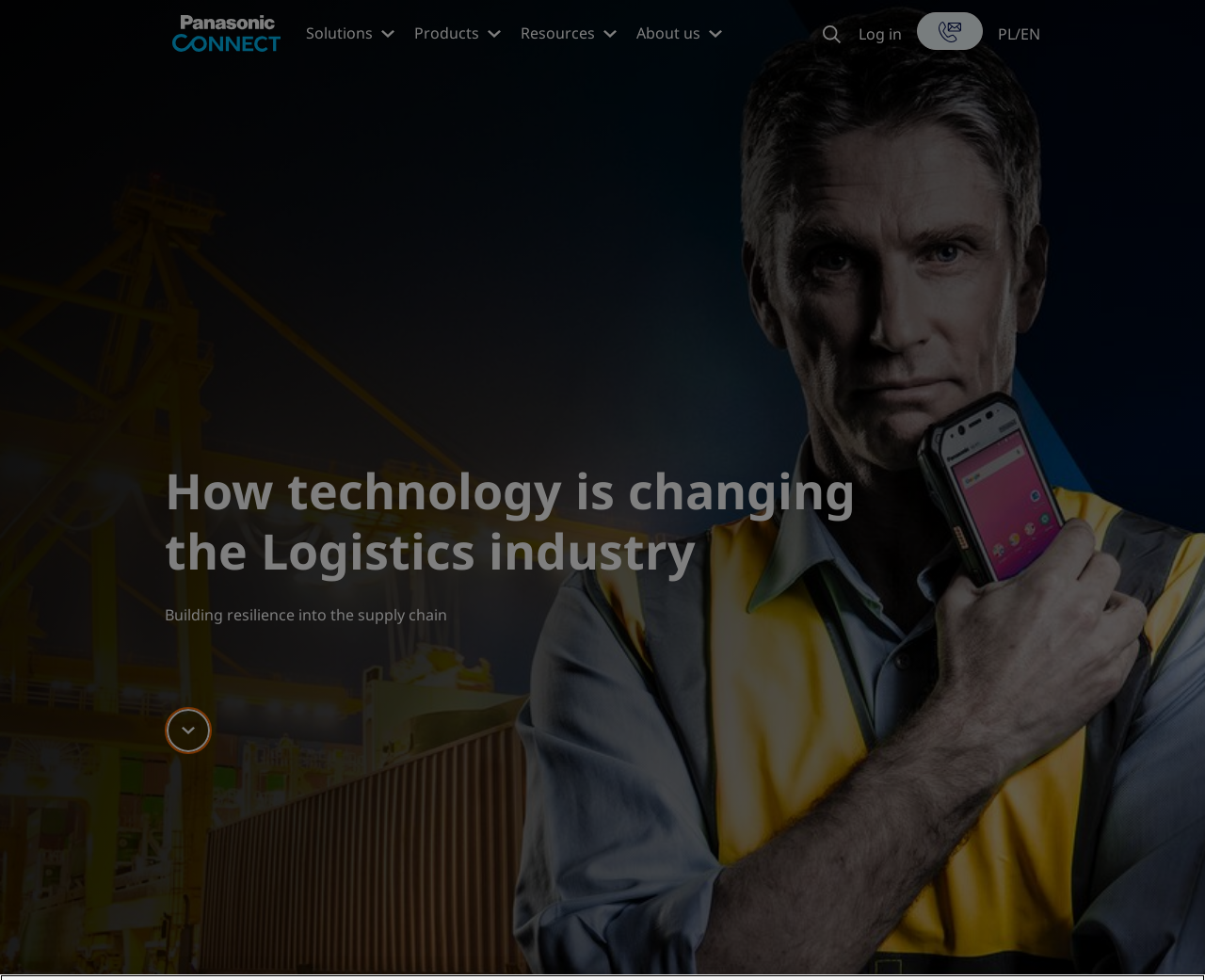Determine the bounding box coordinates for the area that needs to be clicked to fulfill this task: "Search for something". The coordinates must be given as four float numbers between 0 and 1, i.e., [left, top, right, bottom].

[0.615, 0.022, 0.7, 0.054]